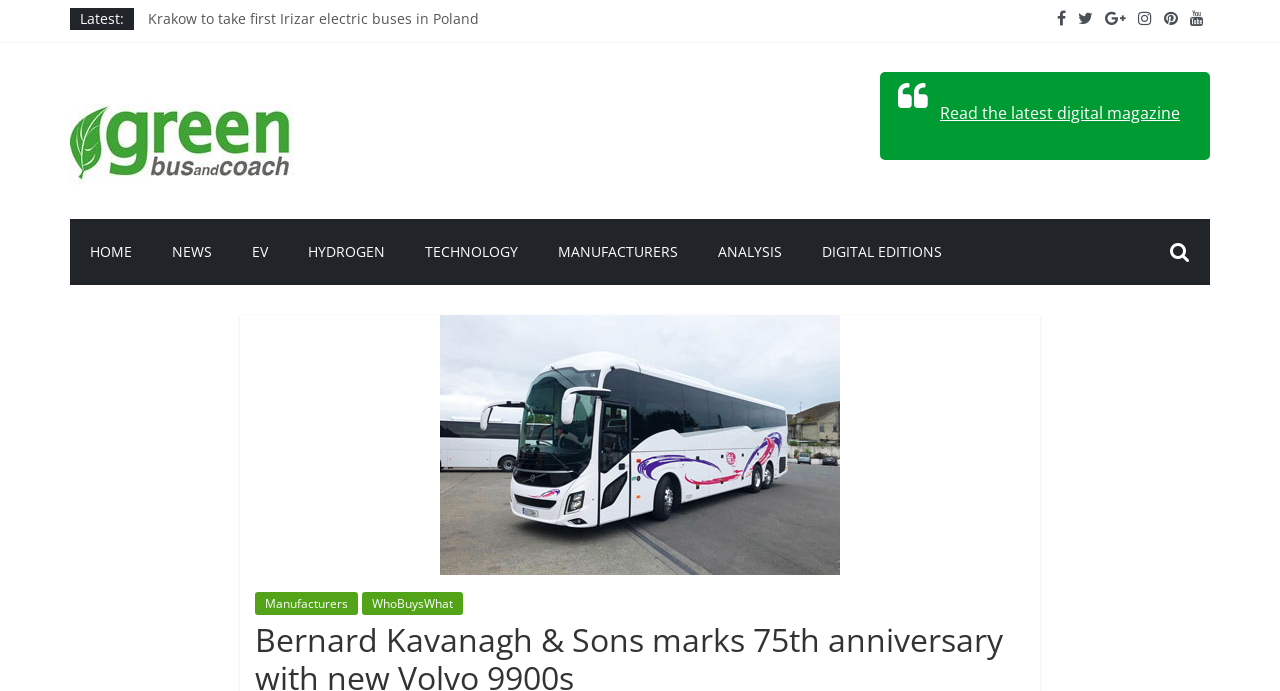What is the name of the company celebrating its 75th anniversary?
Look at the screenshot and respond with a single word or phrase.

Bernard Kavanagh & Sons